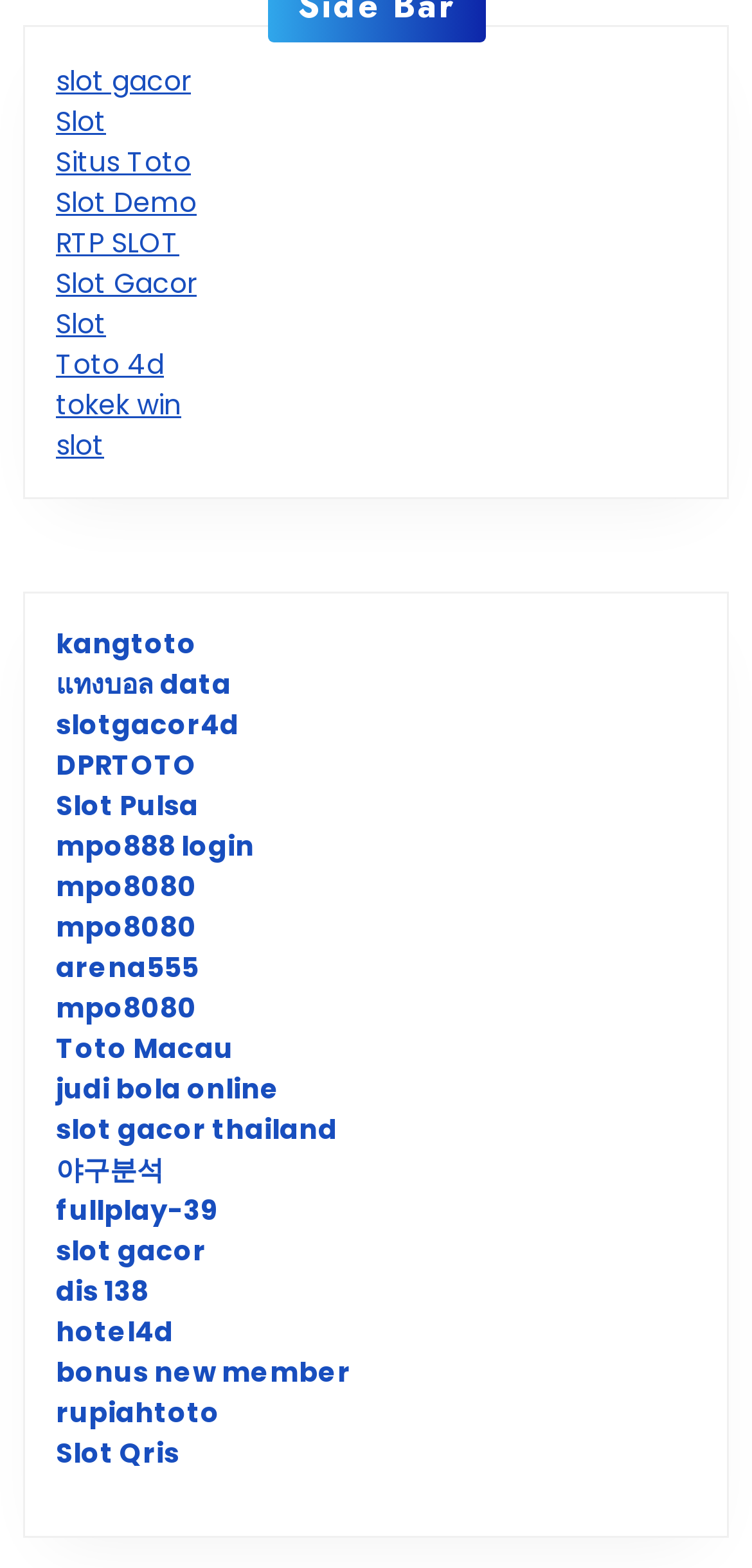Please determine the bounding box coordinates of the element's region to click for the following instruction: "Visit Kilobit Srl".

None